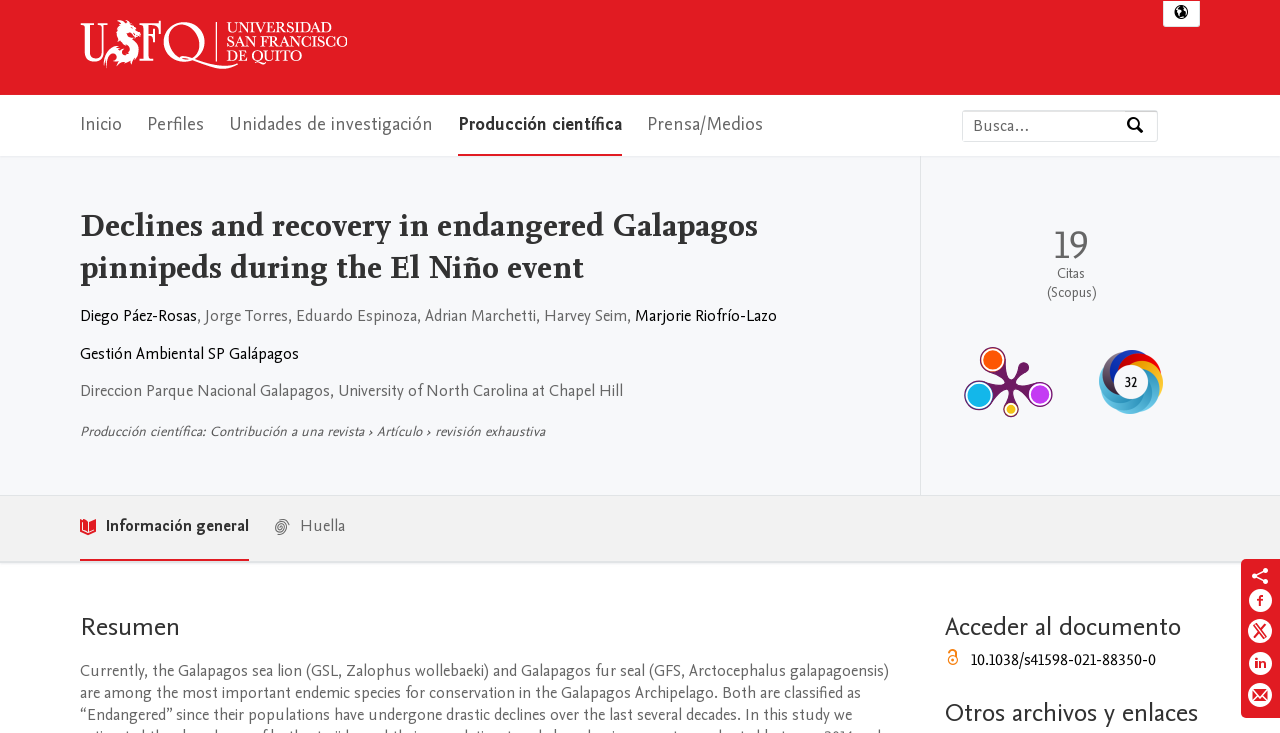What is the Altmetric score of the article? Based on the image, give a response in one word or a short phrase.

32